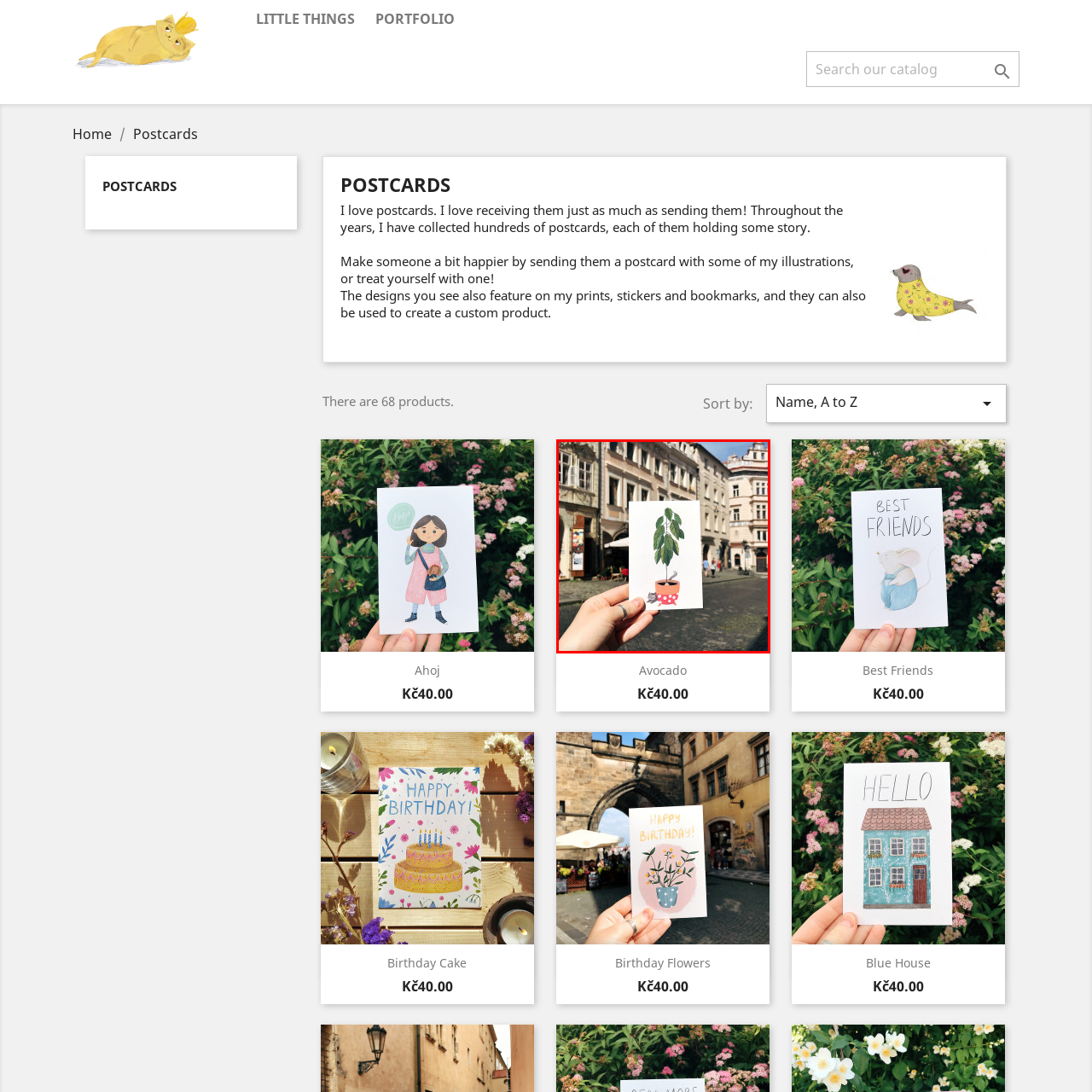Explain in detail what is depicted in the image enclosed by the red boundary.

The image features a hand holding a charming illustrated postcard that showcases a lush green plant in a vibrant red pot, accompanied by a playful cat design at the base. The background reveals historic architecture, with elegant buildings lining a cobblestone street illuminated by sunlight, suggesting a picturesque outdoor setting. This postcard, titled "Avocado," is part of a collection designed to bring joy to both the sender and recipient. It's a delightful representation of the artist's whimsical style, combining nature and playful elements, perfect for sharing or displaying.